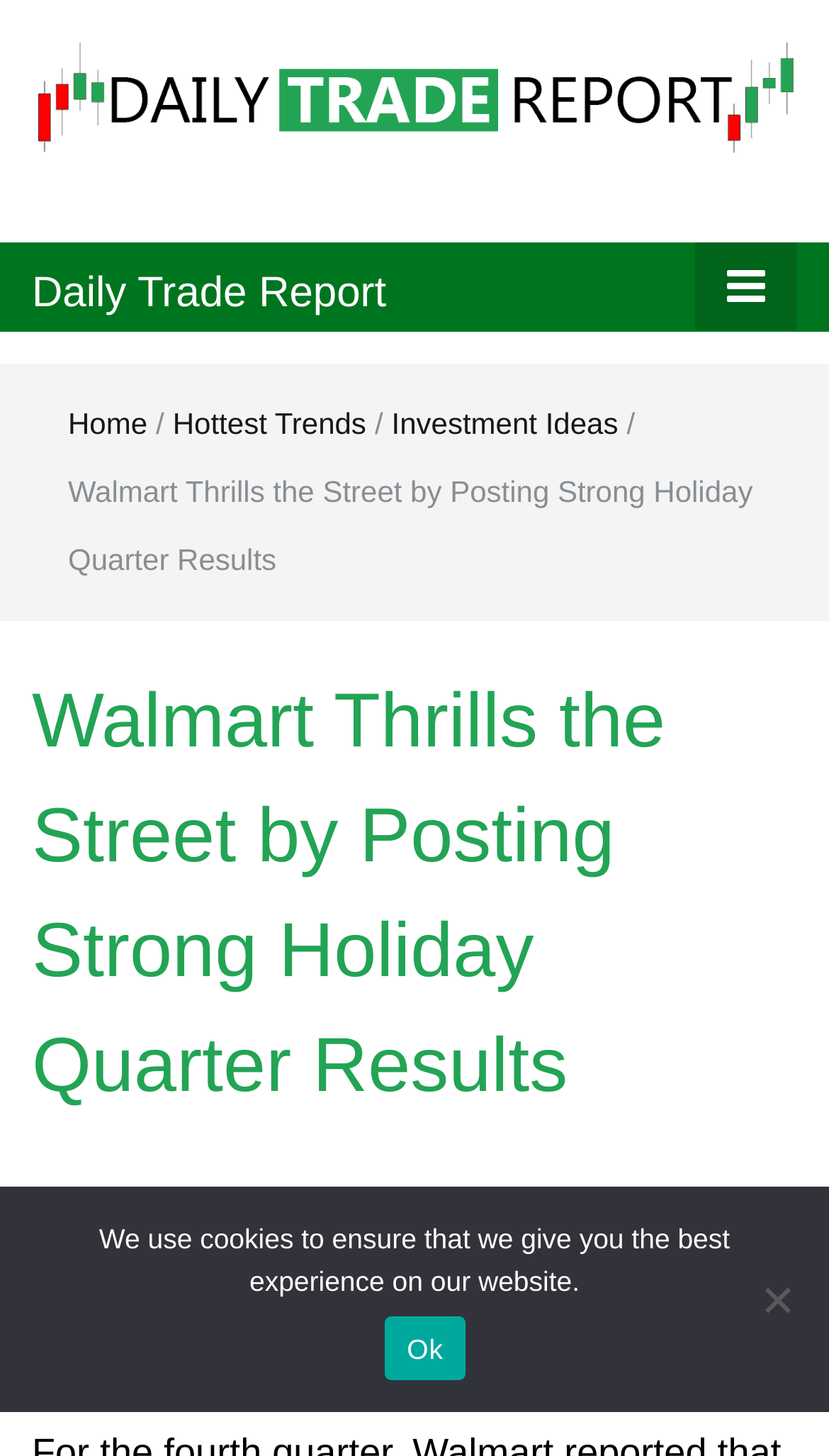Determine the bounding box for the described UI element: "parent_node: Daily Trade Report".

[0.826, 0.812, 0.949, 0.882]